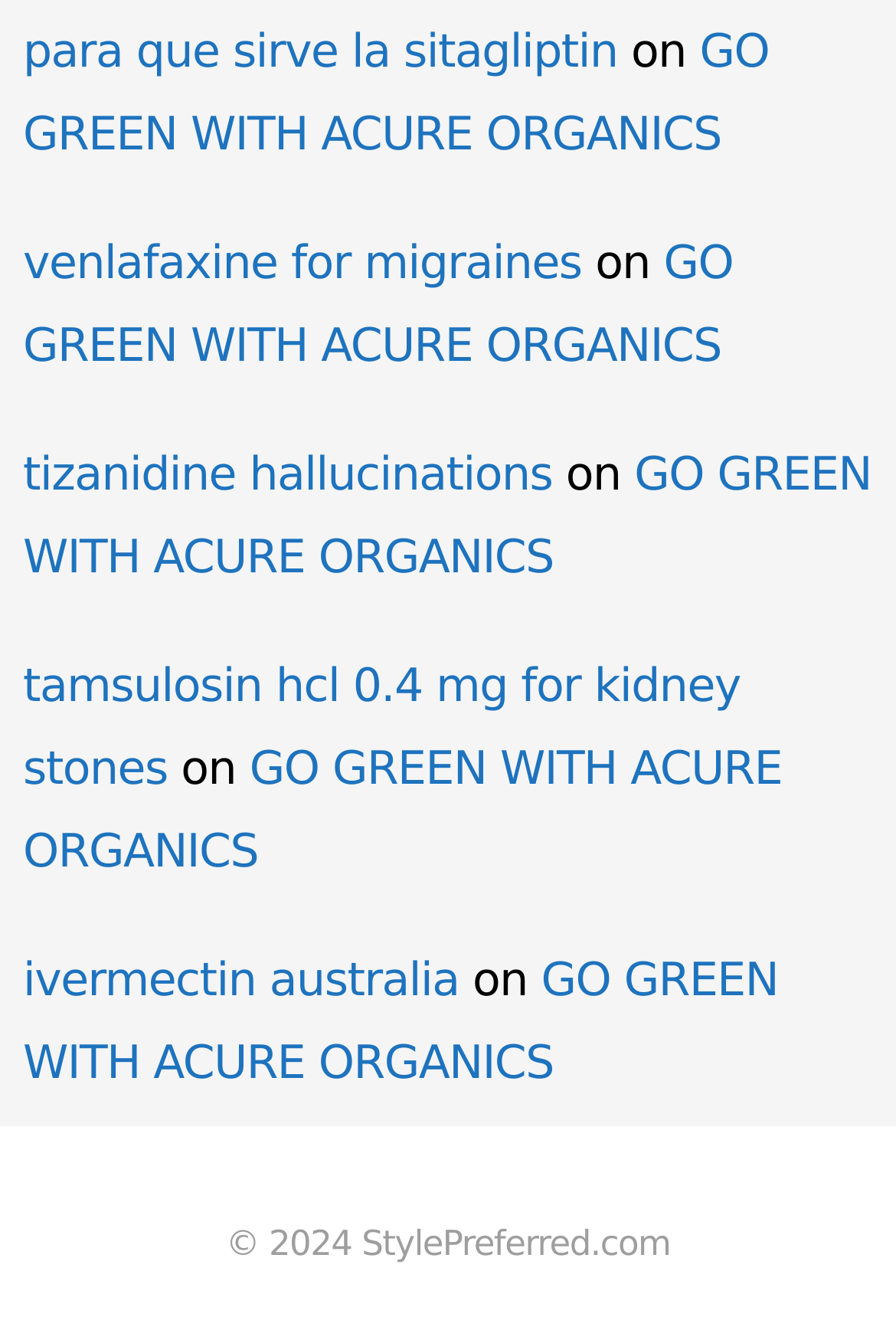Based on the element description, predict the bounding box coordinates (top-left x, top-left y, bottom-right x, bottom-right y) for the UI element in the screenshot: GO GREEN WITH ACURE ORGANICS

[0.026, 0.723, 0.868, 0.828]